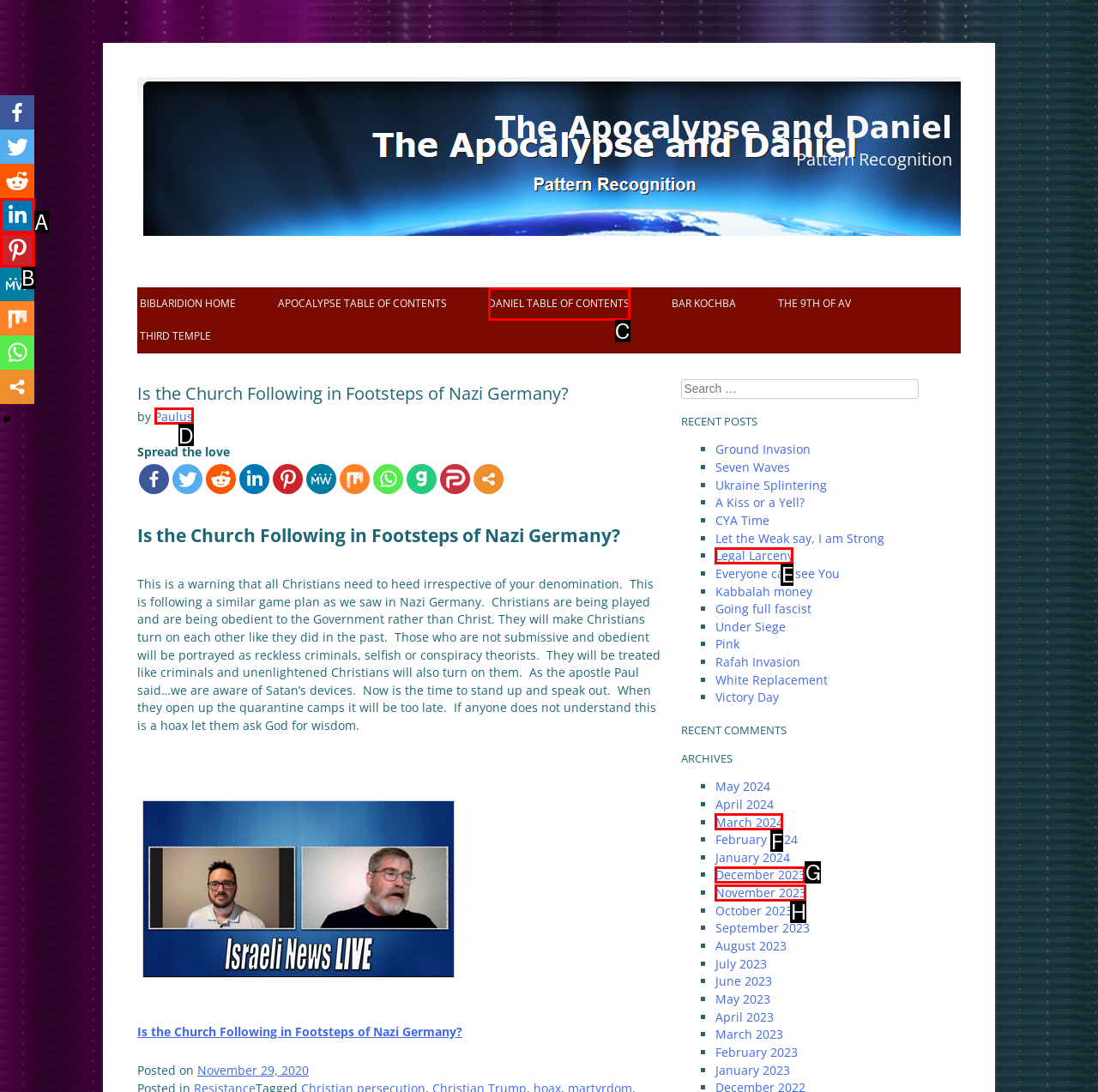Refer to the element description: Paulus and identify the matching HTML element. State your answer with the appropriate letter.

D